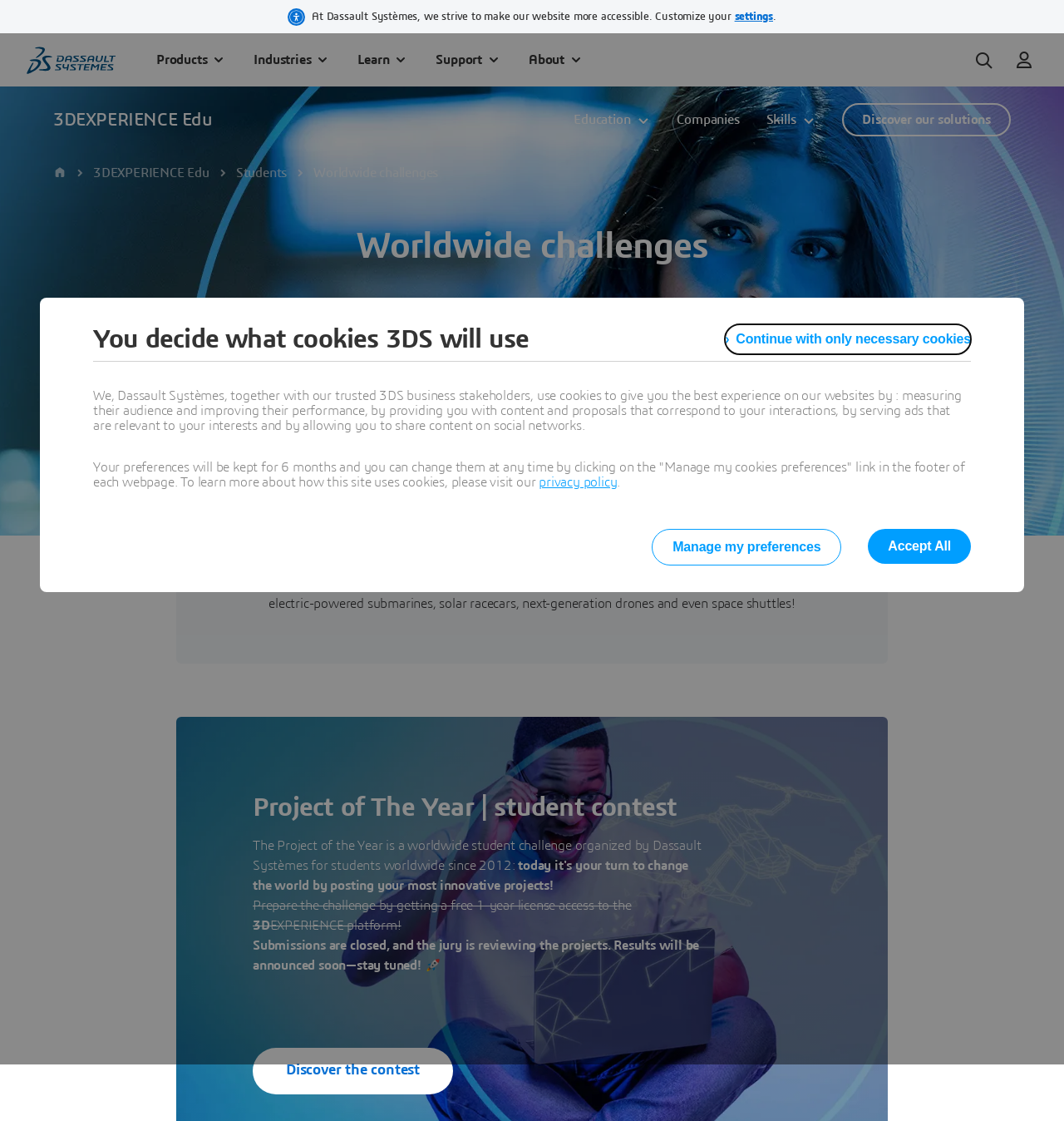Examine the screenshot and answer the question in as much detail as possible: What is the purpose of the 'Global Search' button?

The 'Global Search' button is located in the top-right corner of the webpage and is likely used to search for content globally within the website. Its purpose is to provide a quick way to search for specific information or resources.